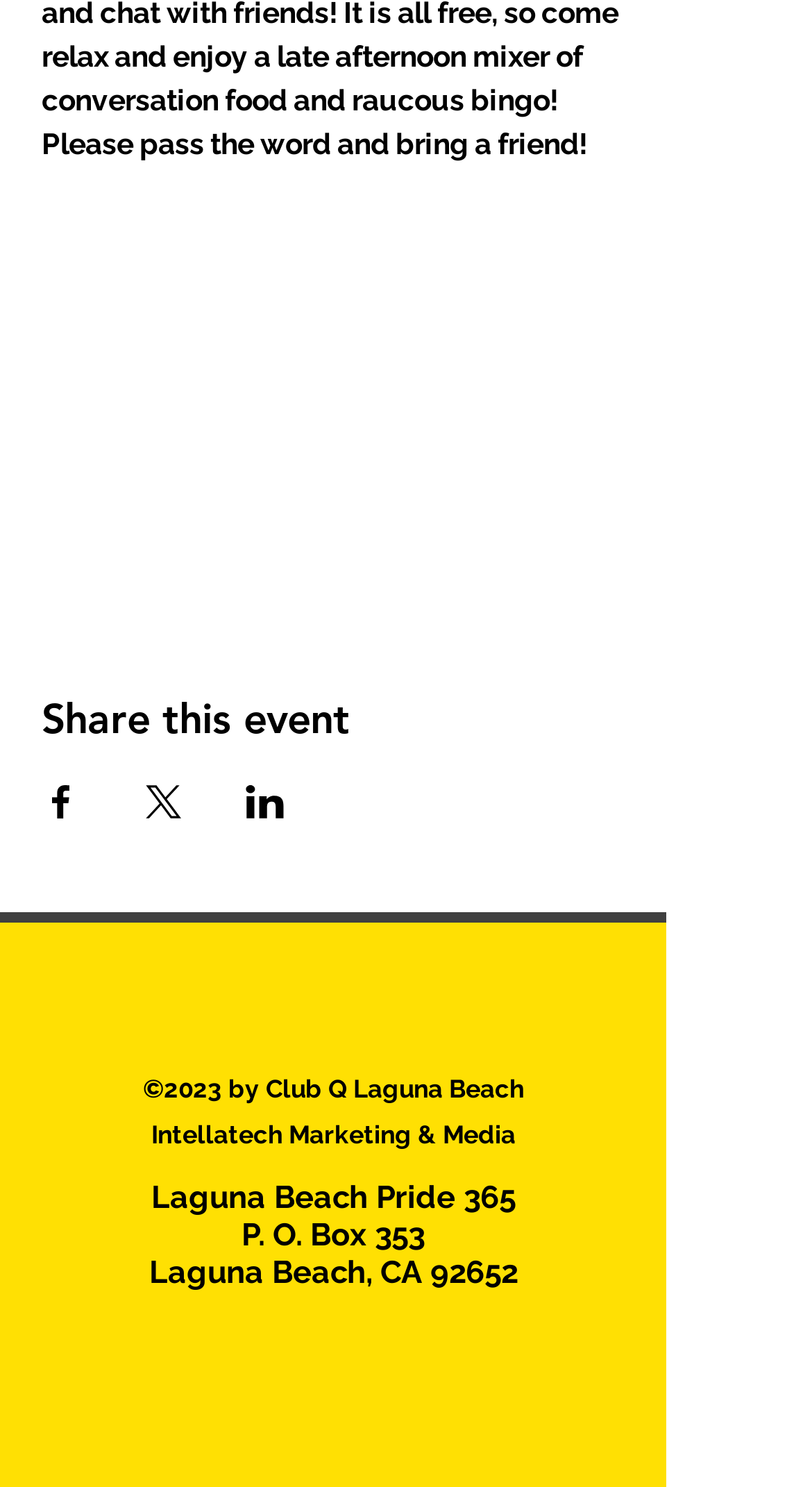Use a single word or phrase to answer this question: 
What is the purpose of the 'Share this event' section?

To share the event on social media